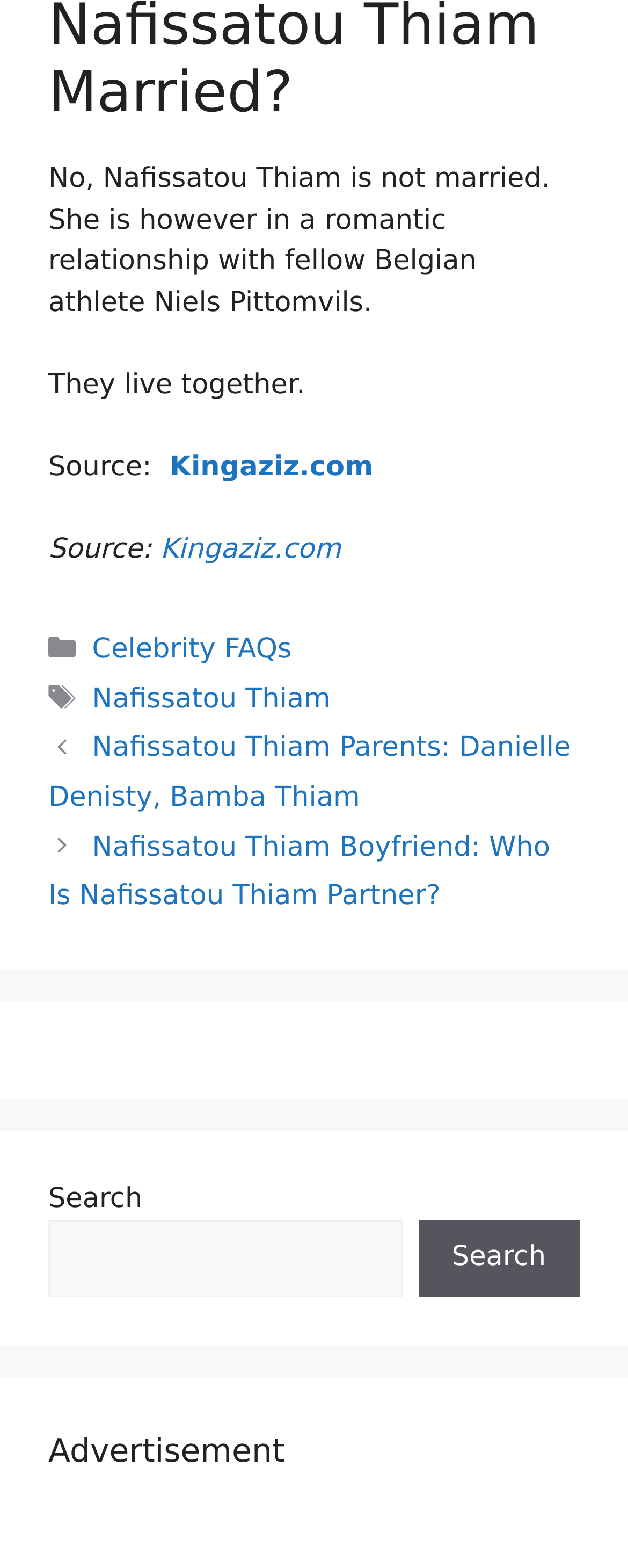What is the name of Nafissatou Thiam's partner?
Ensure your answer is thorough and detailed.

The webpage mentions that Nafissatou Thiam is in a romantic relationship with fellow Belgian athlete Niels Pittomvils, indicating that he is her partner.